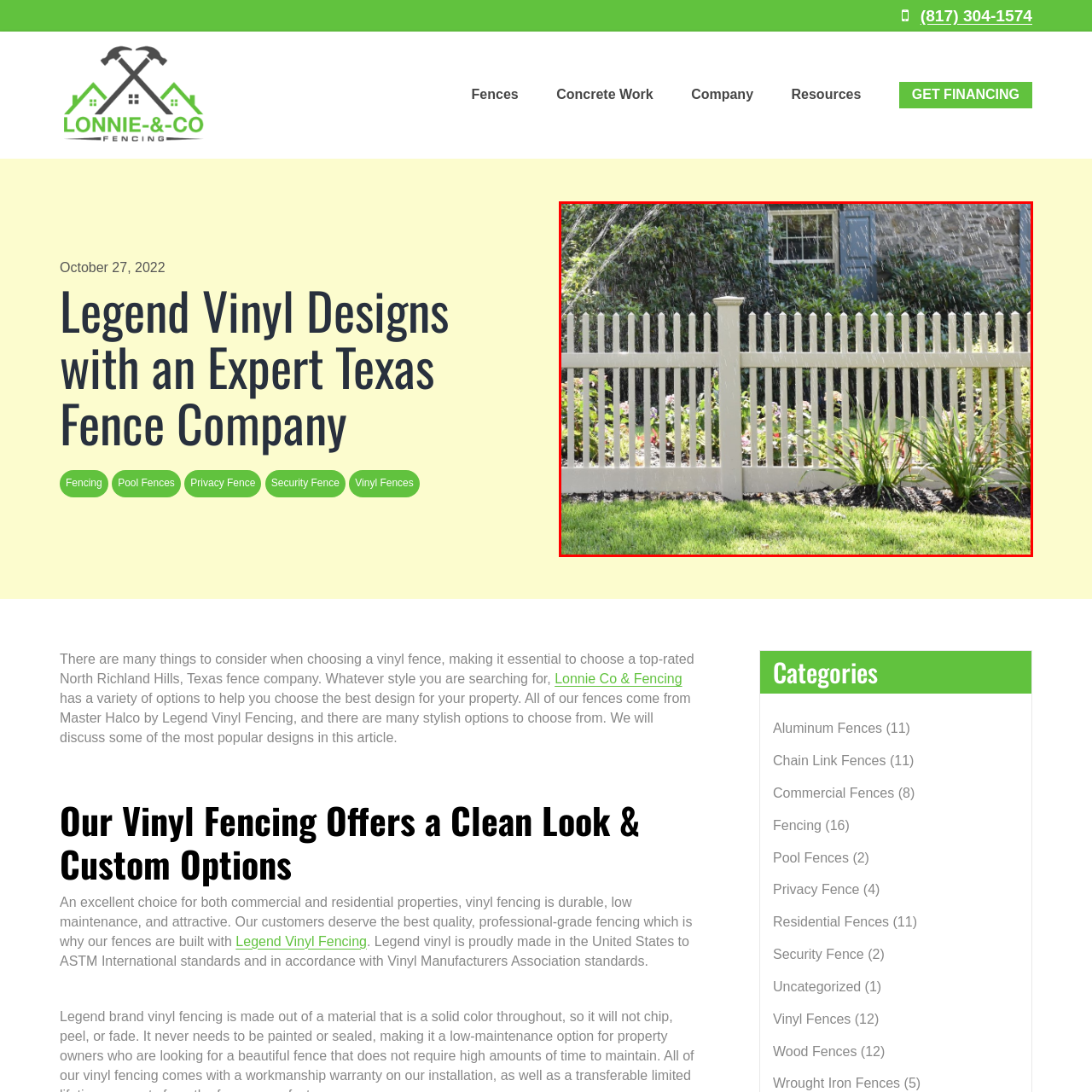Please provide a comprehensive description of the image highlighted by the red bounding box.

This image showcases a beautifully designed vinyl fence, characterized by its clean, straight lines and classic picket style, which adds a touch of elegance to the outdoor space. The fence stands tall, painting a serene boundary to a well-manicured garden filled with vibrant plants and colorful flowers, hinting at meticulous care and design. Soft sunlight filters through the garden, casting gentle shadows while a delicate spray of water from a nearby sprinkler glistens in the light, enhancing the fresh and inviting atmosphere. In the background, the texture of the stone facade of a building can be seen, complemented by blue window shutters, further enriching the picturesque setting. This scene embodies the harmonious blend of functionality and aesthetics, ideal for both residential and commercial properties.